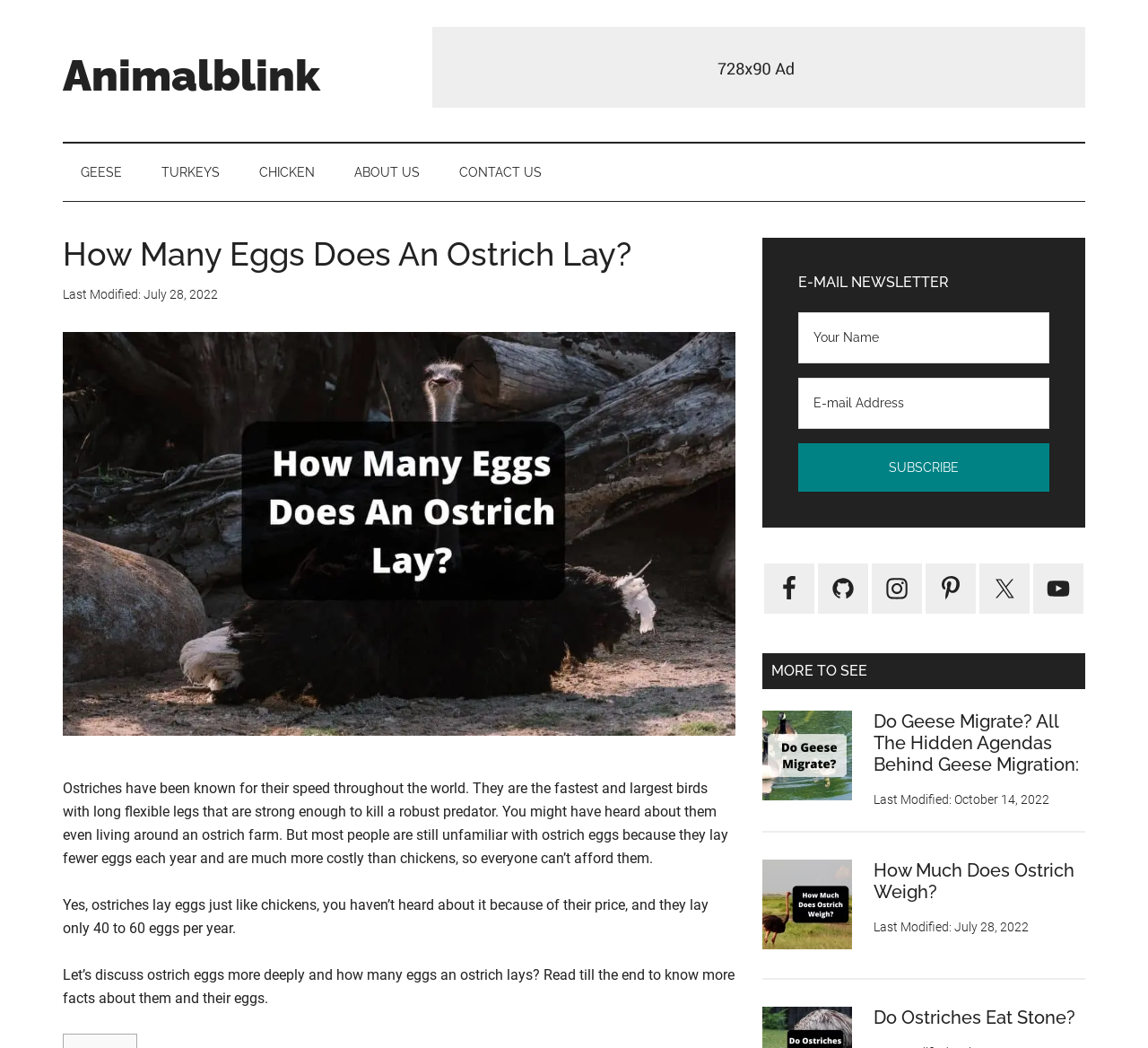Find the bounding box coordinates of the element to click in order to complete this instruction: "Click the 'CHICKEN' link". The bounding box coordinates must be four float numbers between 0 and 1, denoted as [left, top, right, bottom].

[0.21, 0.137, 0.29, 0.192]